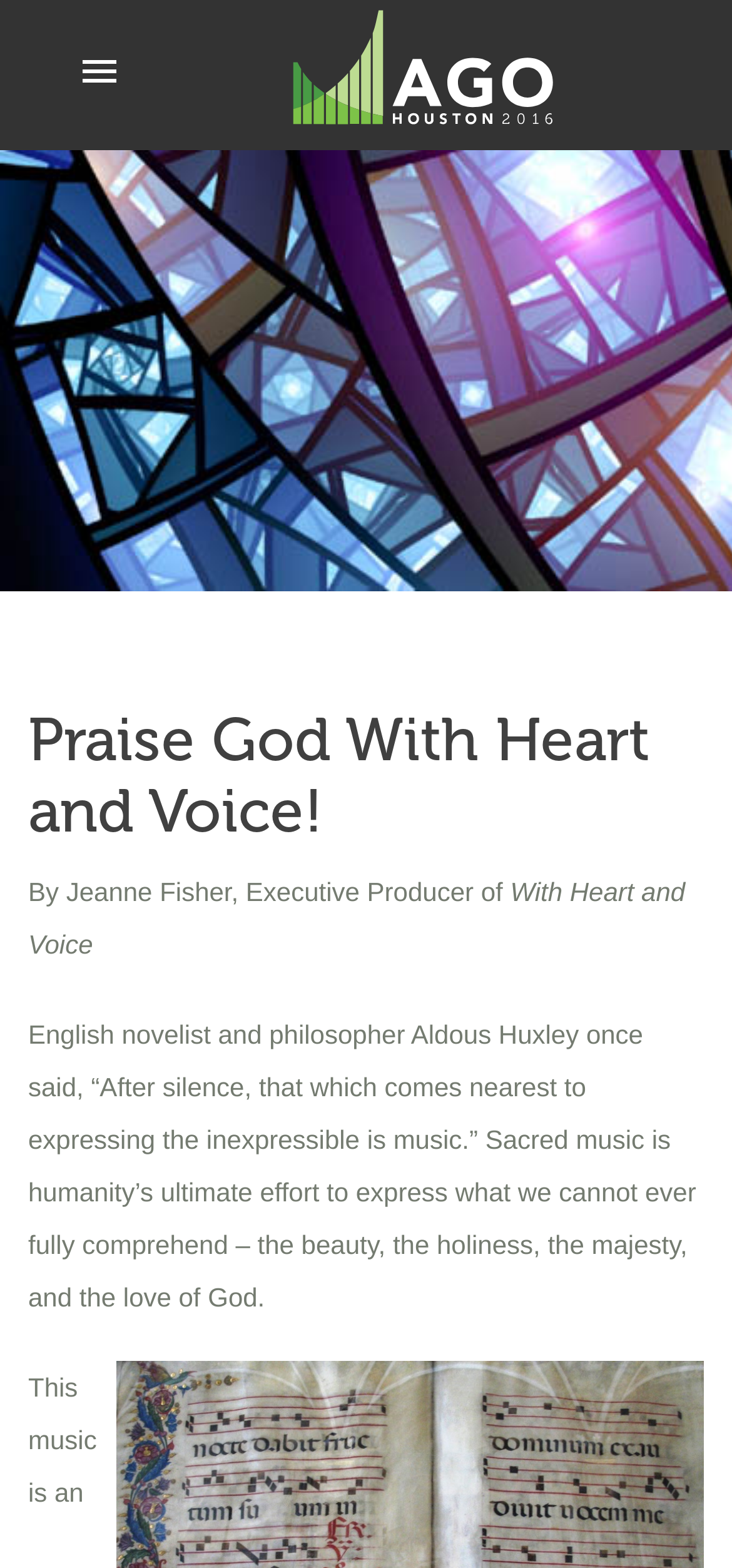What is the name of the executive producer?
Using the visual information from the image, give a one-word or short-phrase answer.

Jeanne Fisher